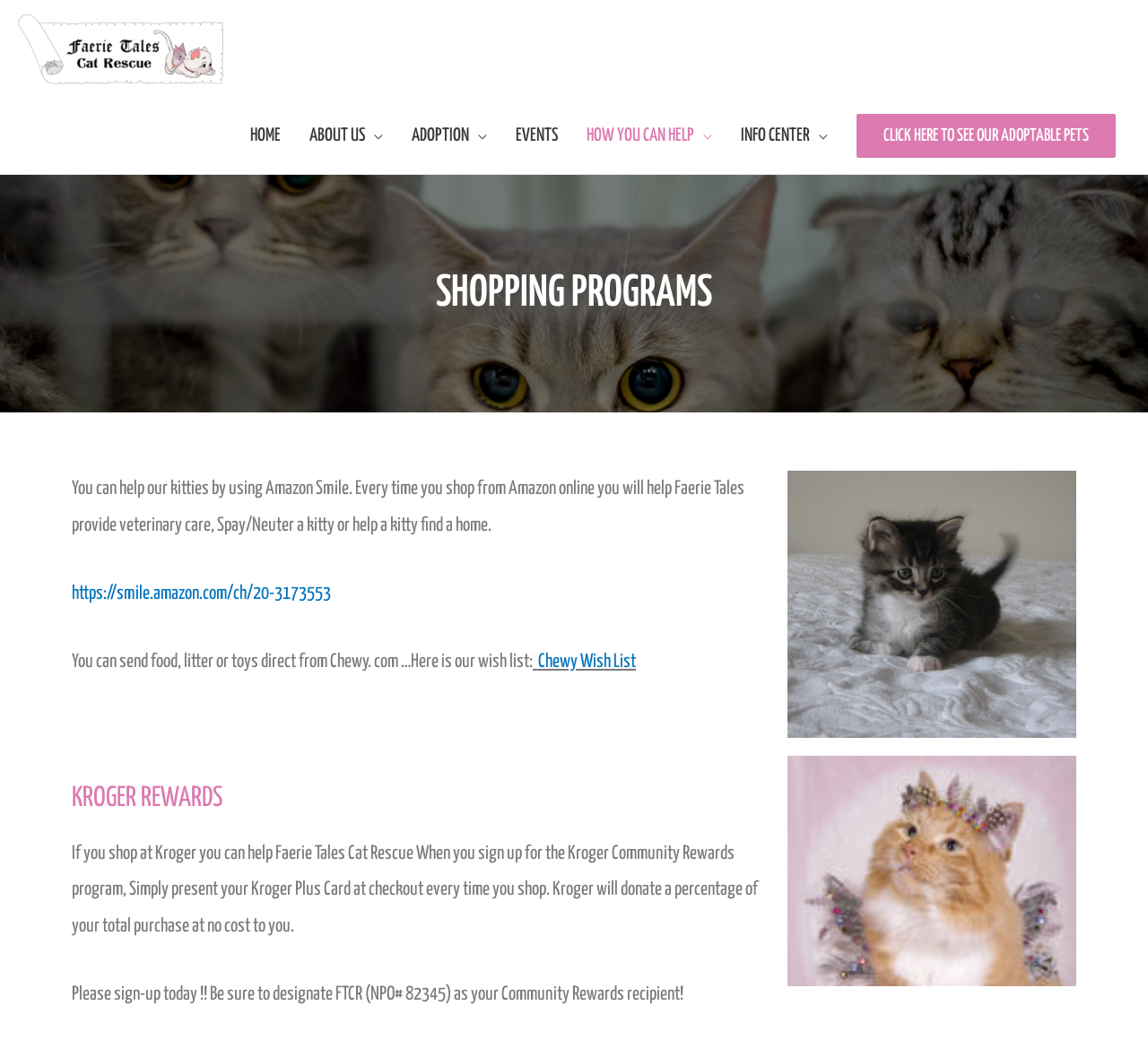Identify the bounding box coordinates of the region that should be clicked to execute the following instruction: "Click the 'Home' breadcrumb".

None